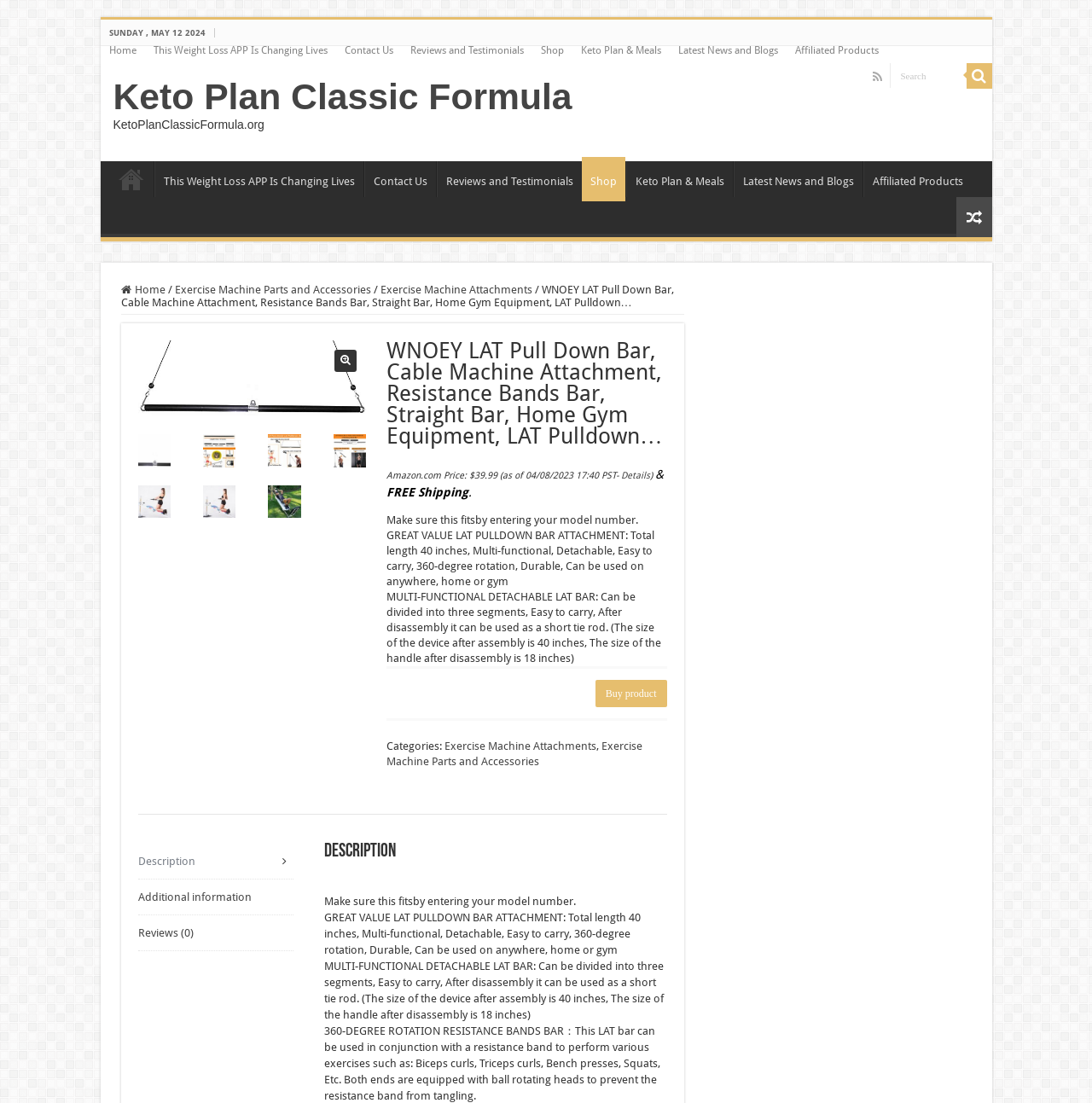Using the format (top-left x, top-left y, bottom-right x, bottom-right y), and given the element description, identify the bounding box coordinates within the screenshot: Keto Plan & Meals

[0.573, 0.146, 0.671, 0.179]